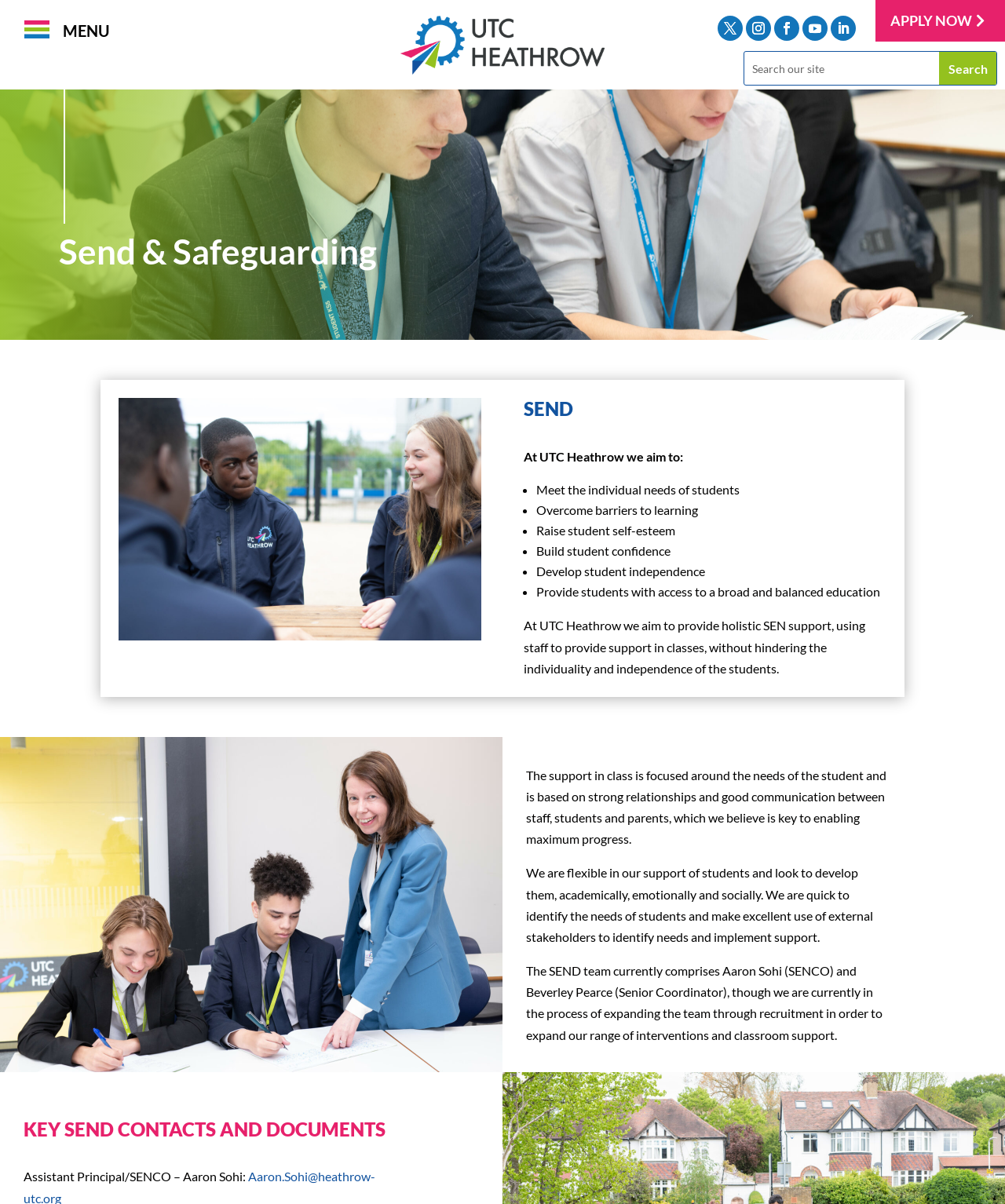Who is the Assistant Principal/SENCO at UTC Heathrow?
Please analyze the image and answer the question with as much detail as possible.

I found a StaticText element on the webpage with the text 'Assistant Principal/SENCO – Aaron Sohi:' and inferred that Aaron Sohi is the Assistant Principal/SENCO at UTC Heathrow.